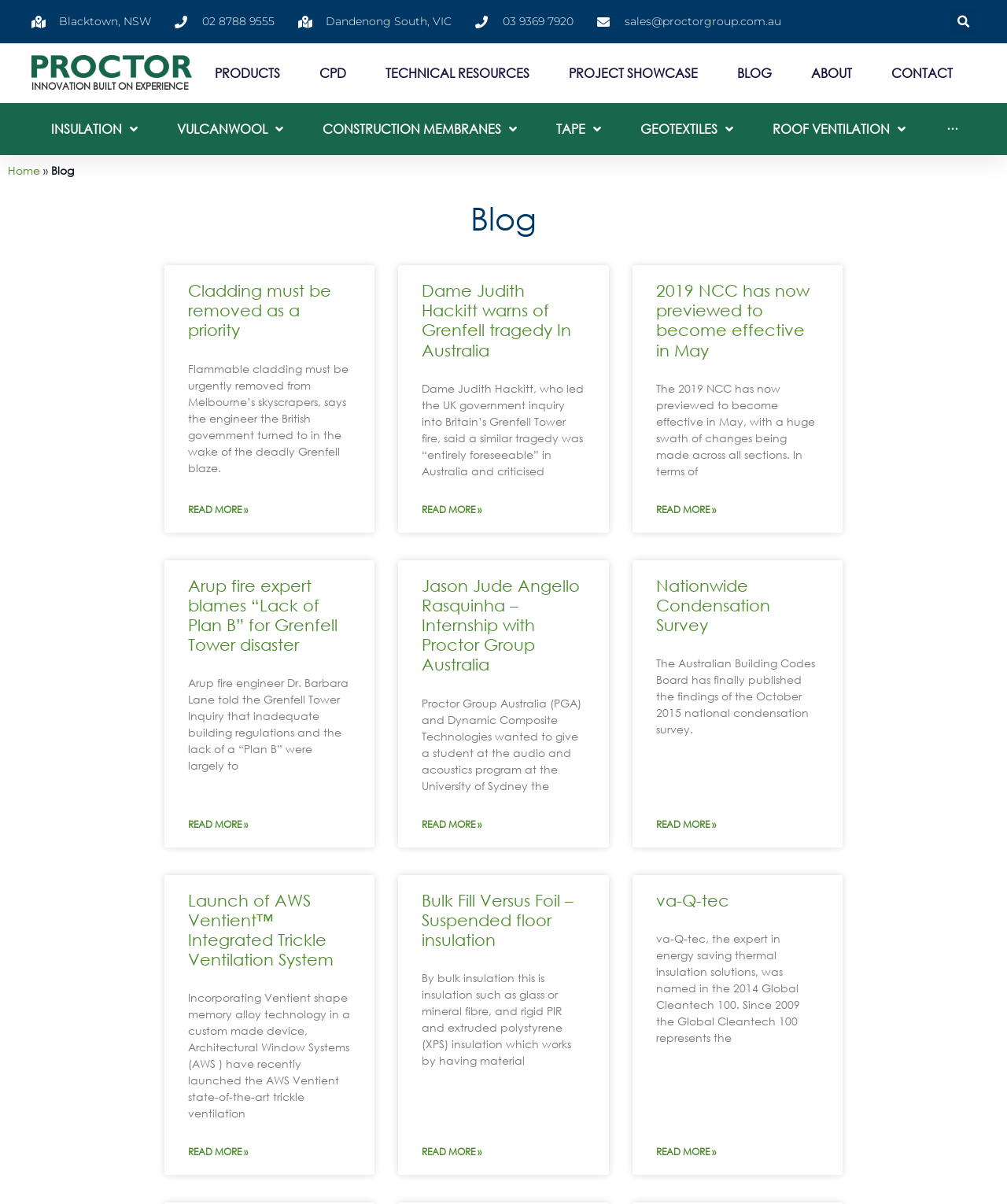Explain the webpage's design and content in an elaborate manner.

The webpage is the blog archives of Proctor Group Australia Pty Ltd. At the top, there is a logo of Proctor Group Australia with the text "INNOVATION BUILT ON EXPERIENCE" next to it. Below the logo, there are several links to different locations, including Blacktown, NSW, Dandenong South, VIC, and contact information. 

On the top right, there is a search bar with a search button. Below the search bar, there is a navigation menu with links to different sections of the website, including PRODUCTS, CPD, TECHNICAL RESOURCES, PROJECT SHOWCASE, BLOG, ABOUT, and CONTACT.

The main content of the webpage is a list of blog articles, with 9 articles in total. Each article has a heading, a brief summary, and a "READ MORE" link. The articles are arranged in three columns, with three articles in each column. The articles are about various topics related to construction, building codes, and fire safety.

At the bottom of the webpage, there are more links to different categories of products, including INSULATION, VULCANWOOL, CONSTRUCTION MEMBRANES, TAPE, GEOTEXTILES, and ROOF VENTILATION.